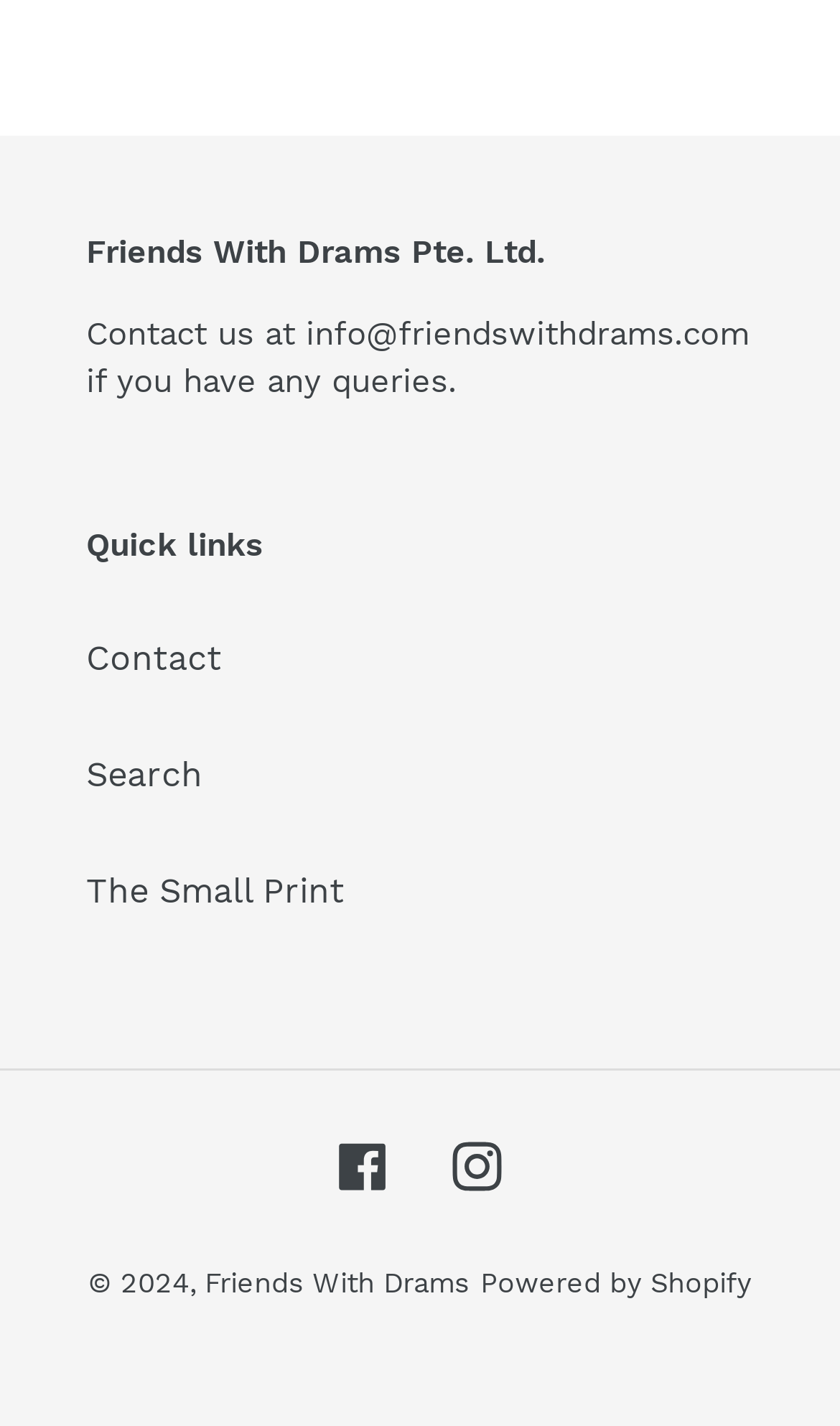Determine the bounding box of the UI component based on this description: "The Small Print". The bounding box coordinates should be four float values between 0 and 1, i.e., [left, top, right, bottom].

[0.103, 0.611, 0.41, 0.64]